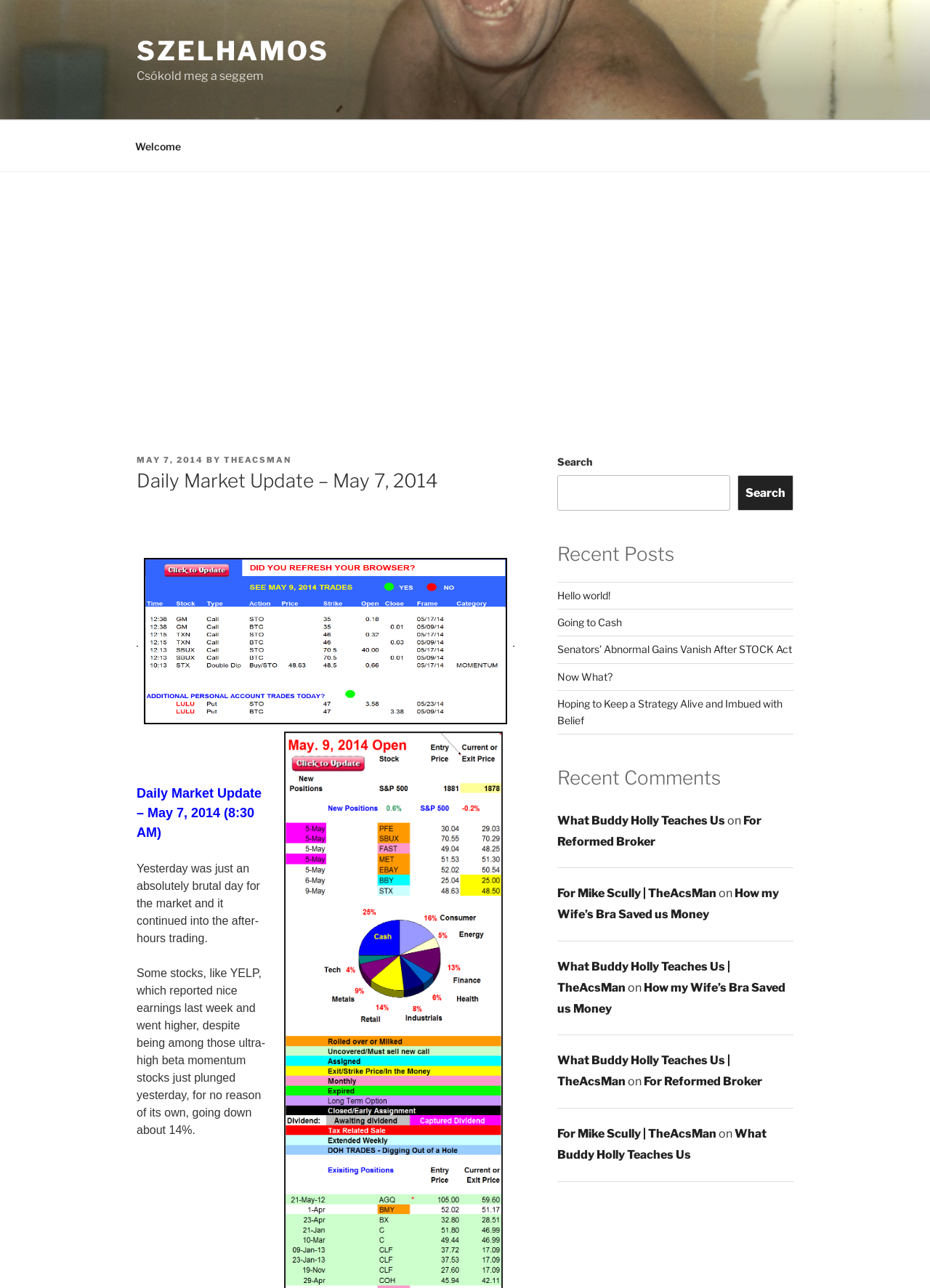Respond to the question below with a single word or phrase:
What is the purpose of the search box?

To search the blog